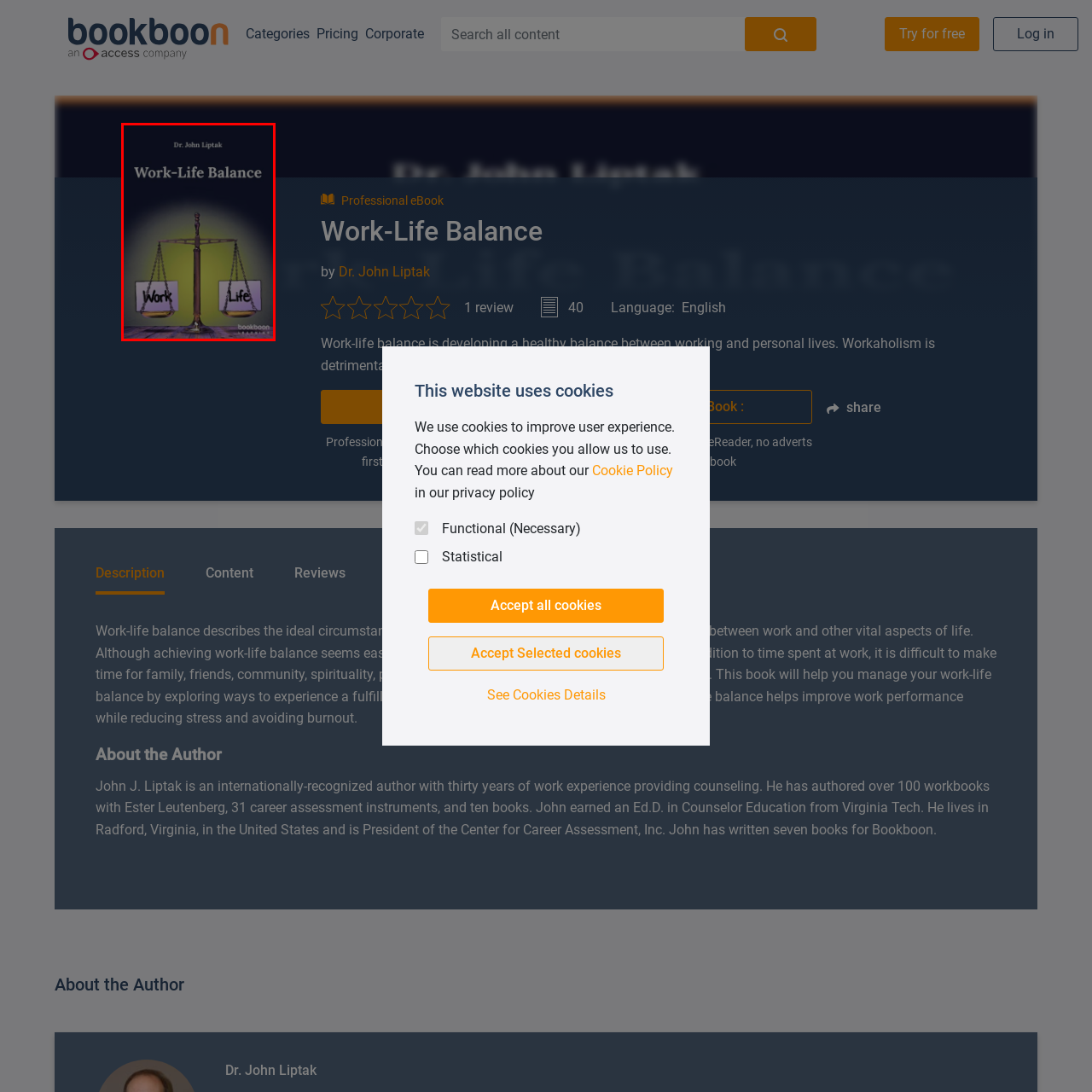What is represented by the scale in the image?  
Look closely at the image marked by the red border and give a detailed response rooted in the visual details found within the image.

The scale in the image represents the concept of balance, which is the central theme of the eBook 'Work-Life Balance', emphasizing the importance of achieving harmony between professional responsibilities and personal life.